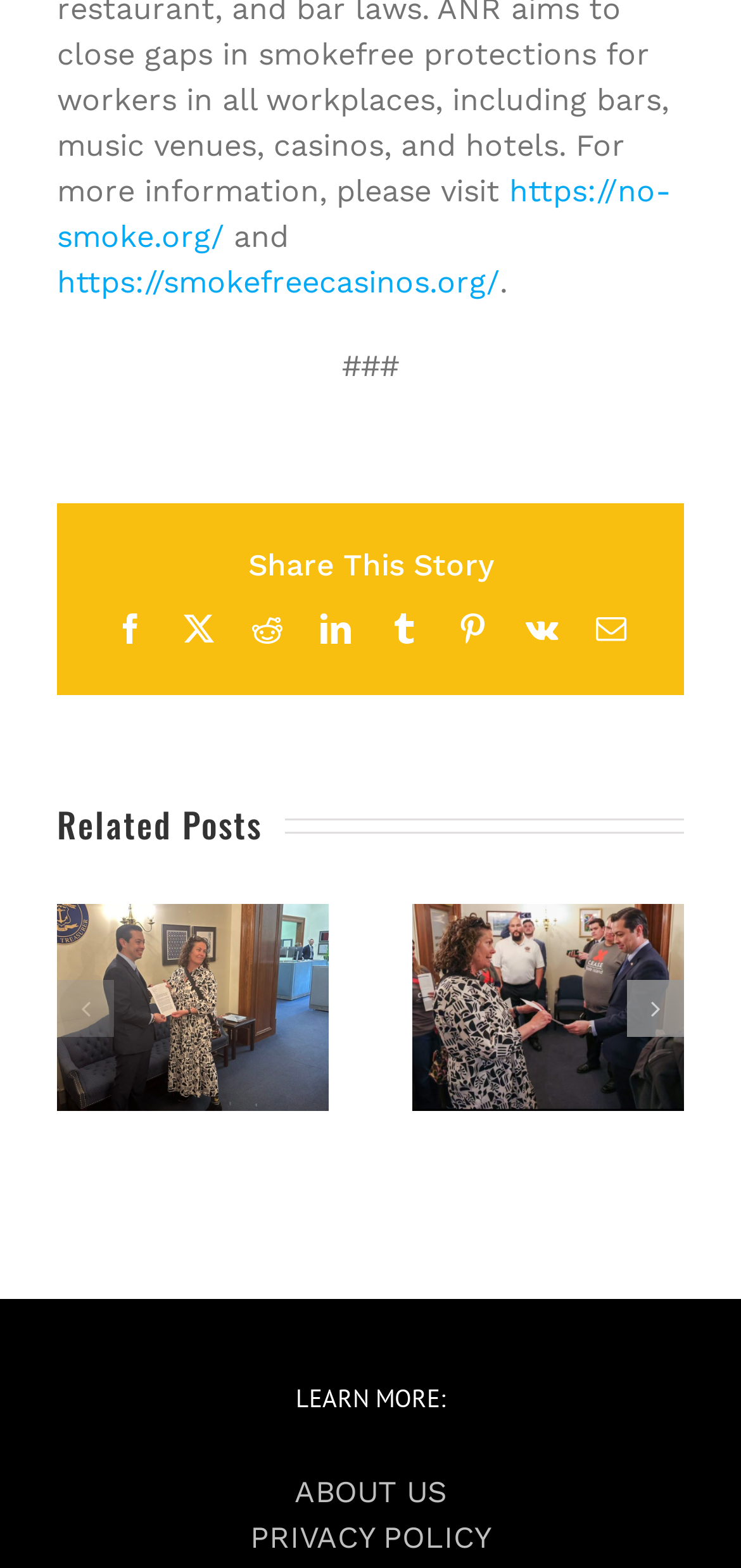Identify the bounding box coordinates of the element that should be clicked to fulfill this task: "View related post 1". The coordinates should be provided as four float numbers between 0 and 1, i.e., [left, top, right, bottom].

[0.077, 0.576, 0.444, 0.709]